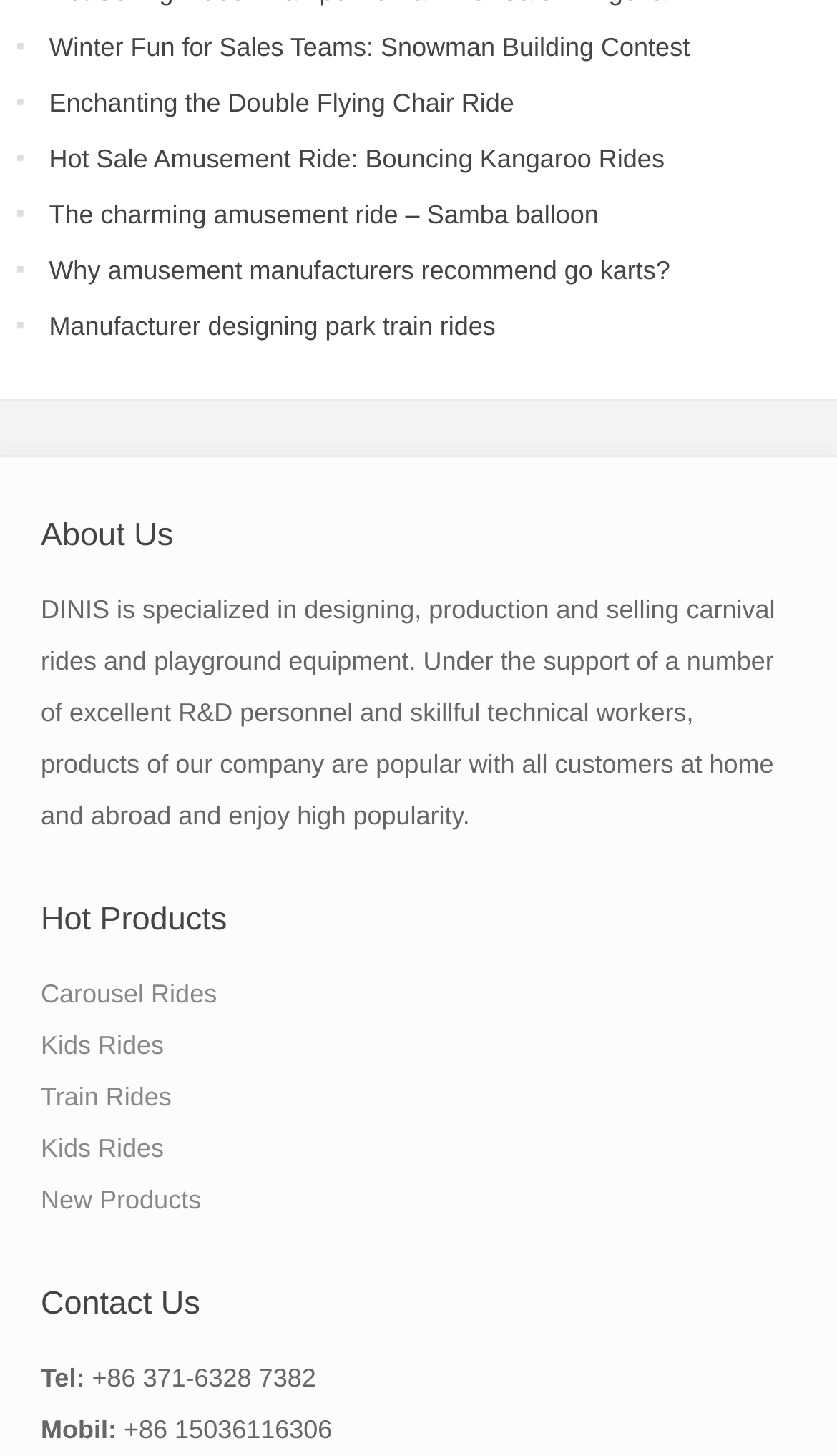Given the element description Train Rides, identify the bounding box coordinates for the UI element on the webpage screenshot. The format should be (top-left x, top-left y, bottom-right x, bottom-right y), with values between 0 and 1.

[0.049, 0.743, 0.205, 0.763]